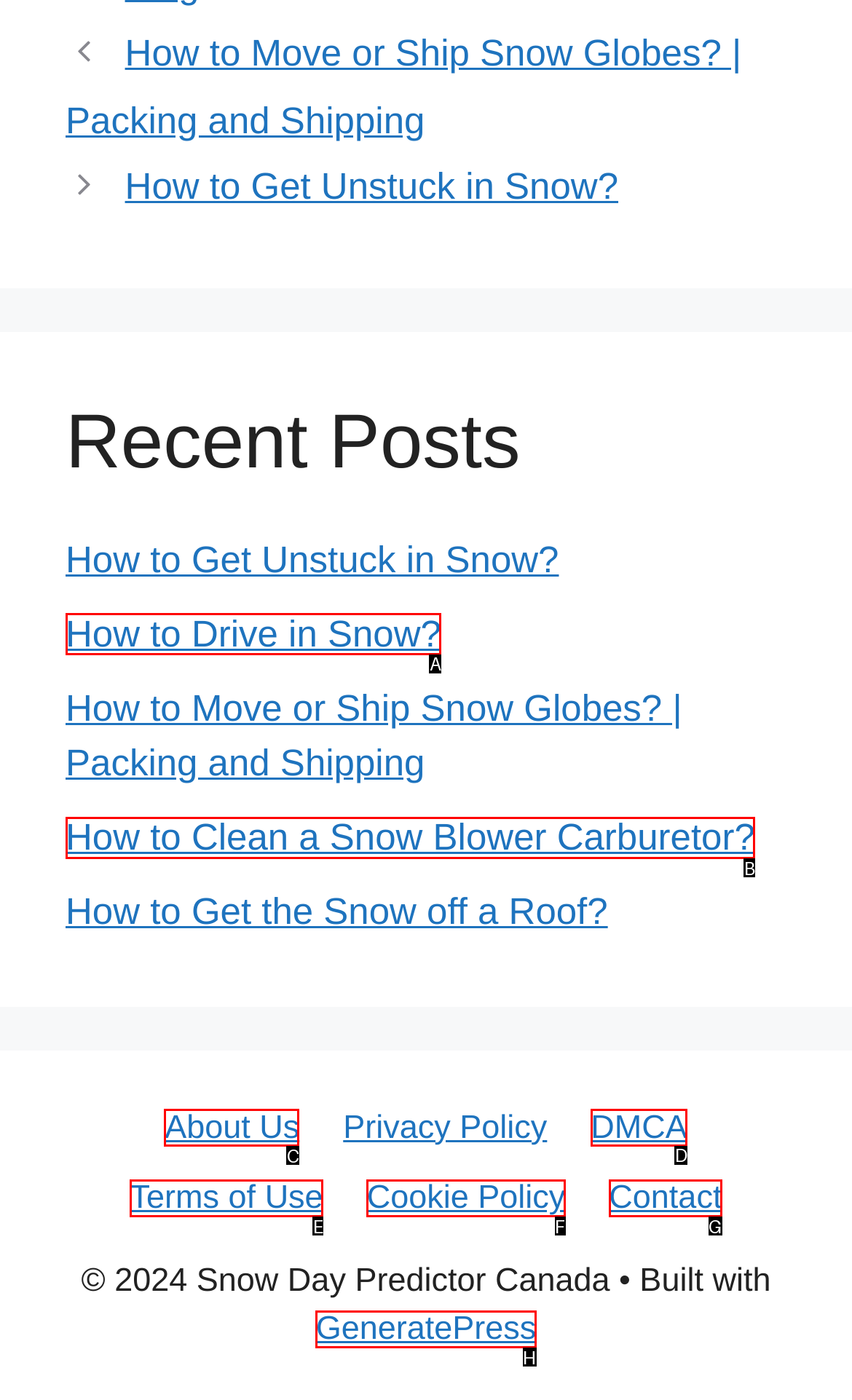Decide which UI element to click to accomplish the task: Visit the about us page
Respond with the corresponding option letter.

C